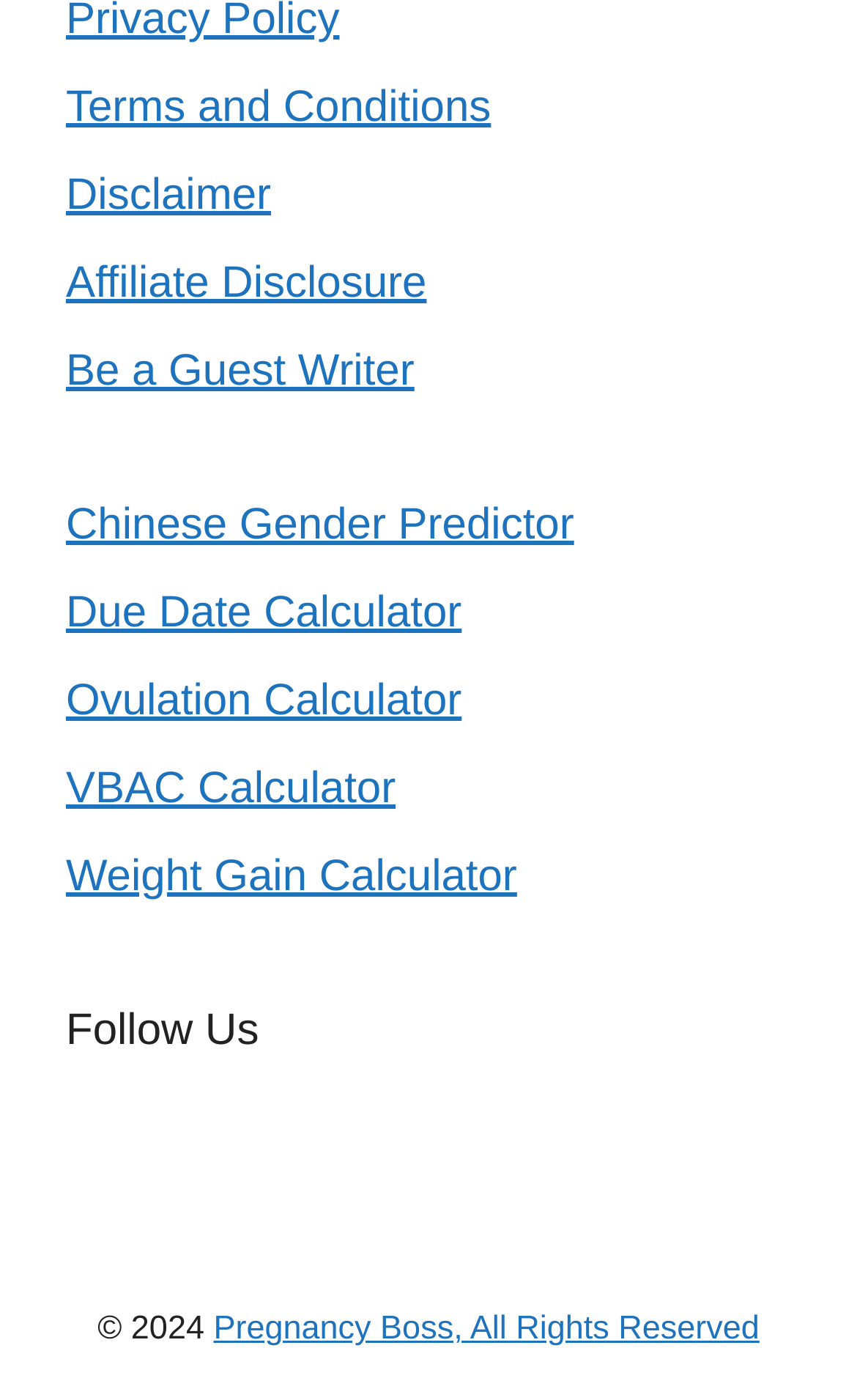Based on the visual content of the image, answer the question thoroughly: What type of calculators are available on this website?

Based on the links provided on the webpage, such as 'Due Date Calculator', 'Ovulation Calculator', 'VBAC Calculator', and 'Weight Gain Calculator', it can be inferred that this website offers various calculators related to pregnancy and childbirth.